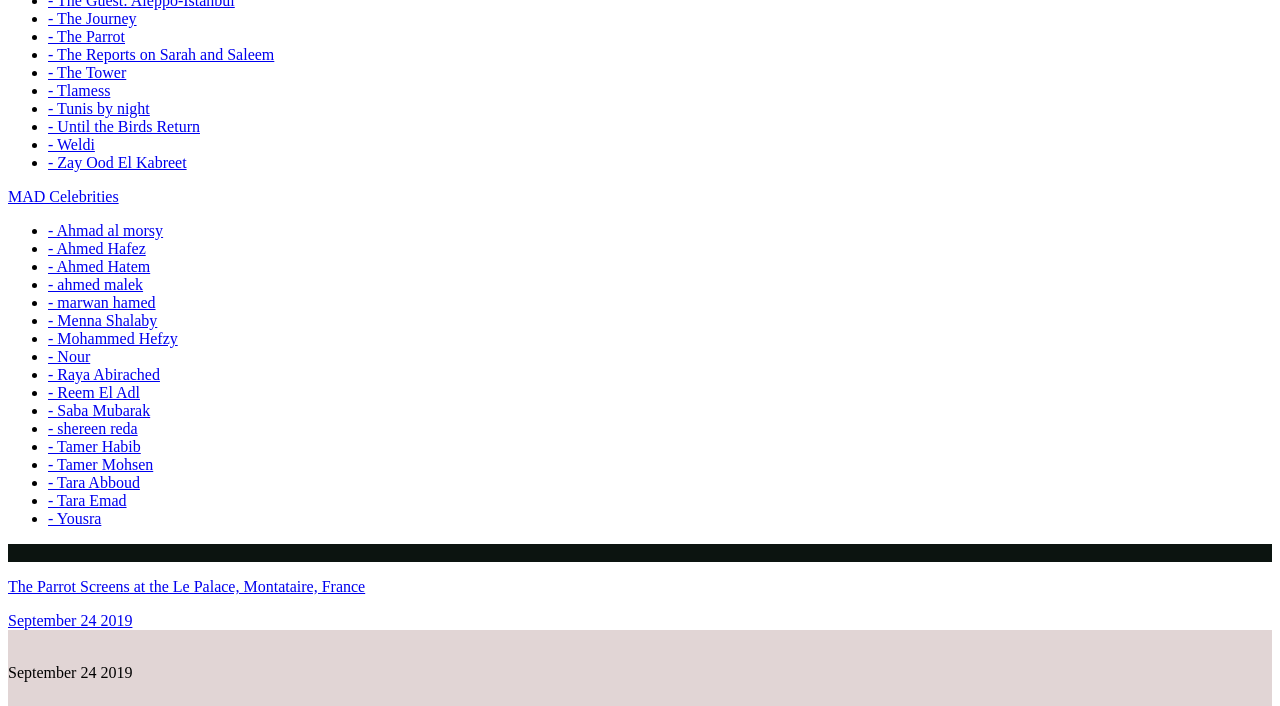Please specify the bounding box coordinates in the format (top-left x, top-left y, bottom-right x, bottom-right y), with values ranging from 0 to 1. Identify the bounding box for the UI component described as follows: - Until the Birds Return

[0.038, 0.167, 0.156, 0.191]